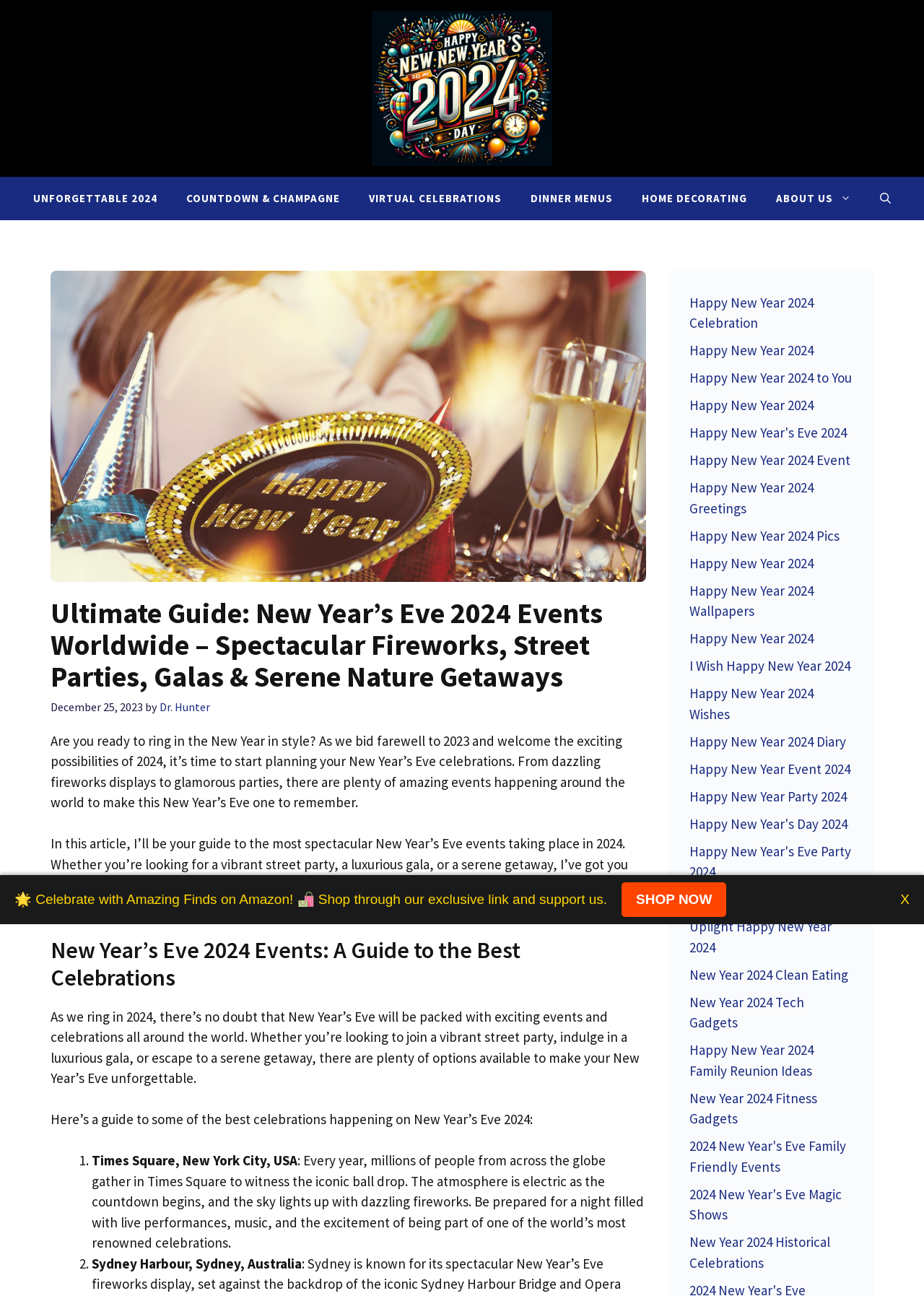What is the tone of this webpage?
Look at the screenshot and provide an in-depth answer.

The tone of this webpage is informative, as it provides detailed information about various New Year's Eve events and celebrations, and celebratory, as it conveys a sense of excitement and enthusiasm for the upcoming celebrations, as indicated by the use of words like 'spectacular', 'dazzling', and 'unforgettable'.